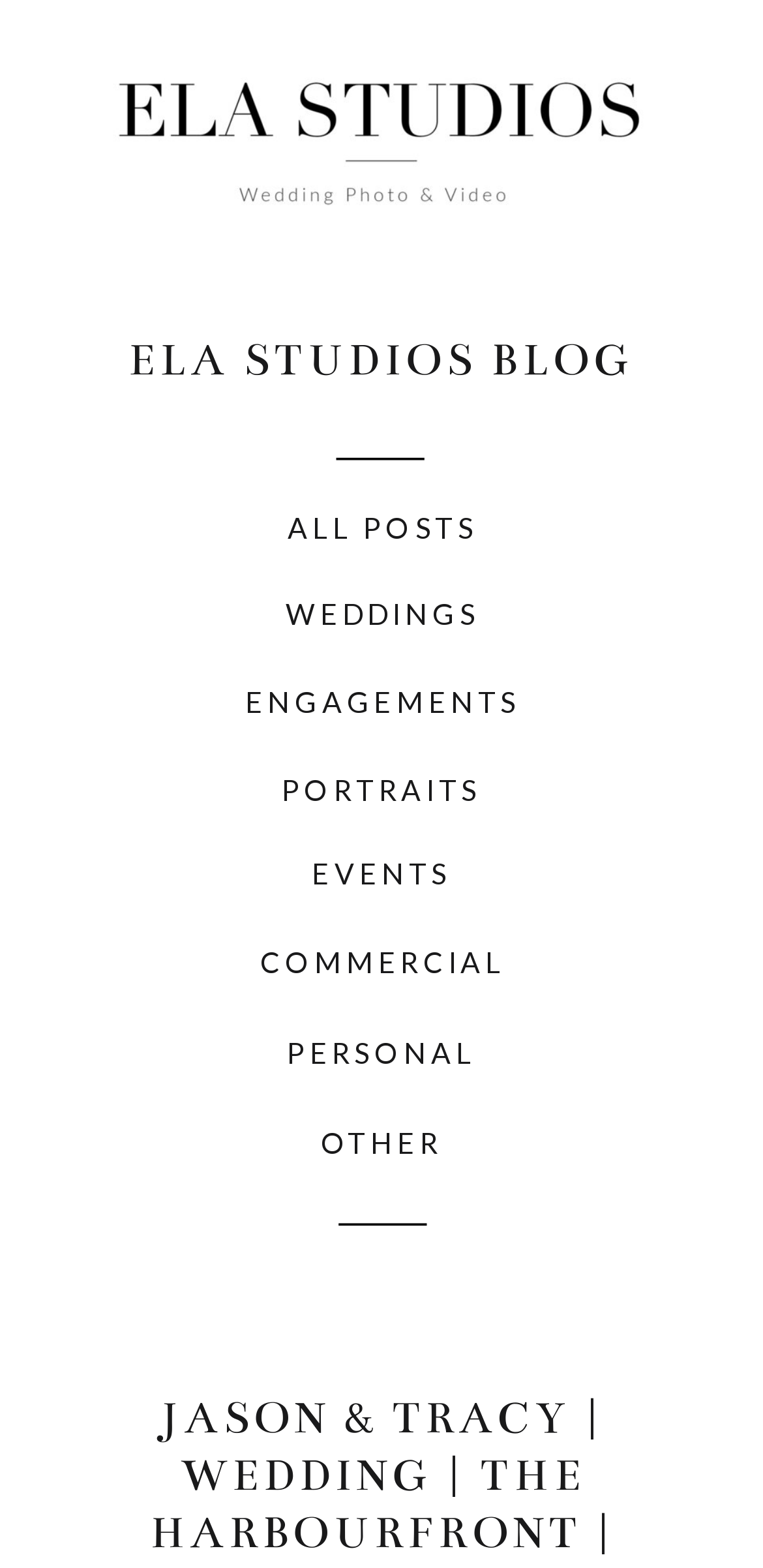Provide a comprehensive description of the webpage.

This webpage is about Stanwell Park wedding photography, specifically showcasing the work of ELA Studios. At the top-right corner, there is a menu with the label "MENU". Below the menu, there is a prominent link to the ELA Studios blog. 

On the left side of the page, there is a vertical list of links, each with a descriptive label. The list starts from the top with "OTHER", followed by "PERSONAL", "COMMERCIAL", "EVENTS", "PORTRAITS", "ENGAGEMENTS", "WEDDINGS", and finally "ALL POSTS" at the bottom. These links are likely categories or tags for the photographer's work.